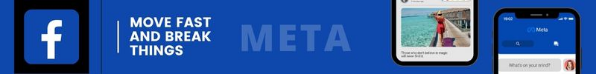What type of devices are illustrated alongside the Facebook logo?
Can you offer a detailed and complete answer to this question?

The caption states that the logo is framed by illustrations of mobile devices, suggesting a modern, digital context where social media engagement thrives.